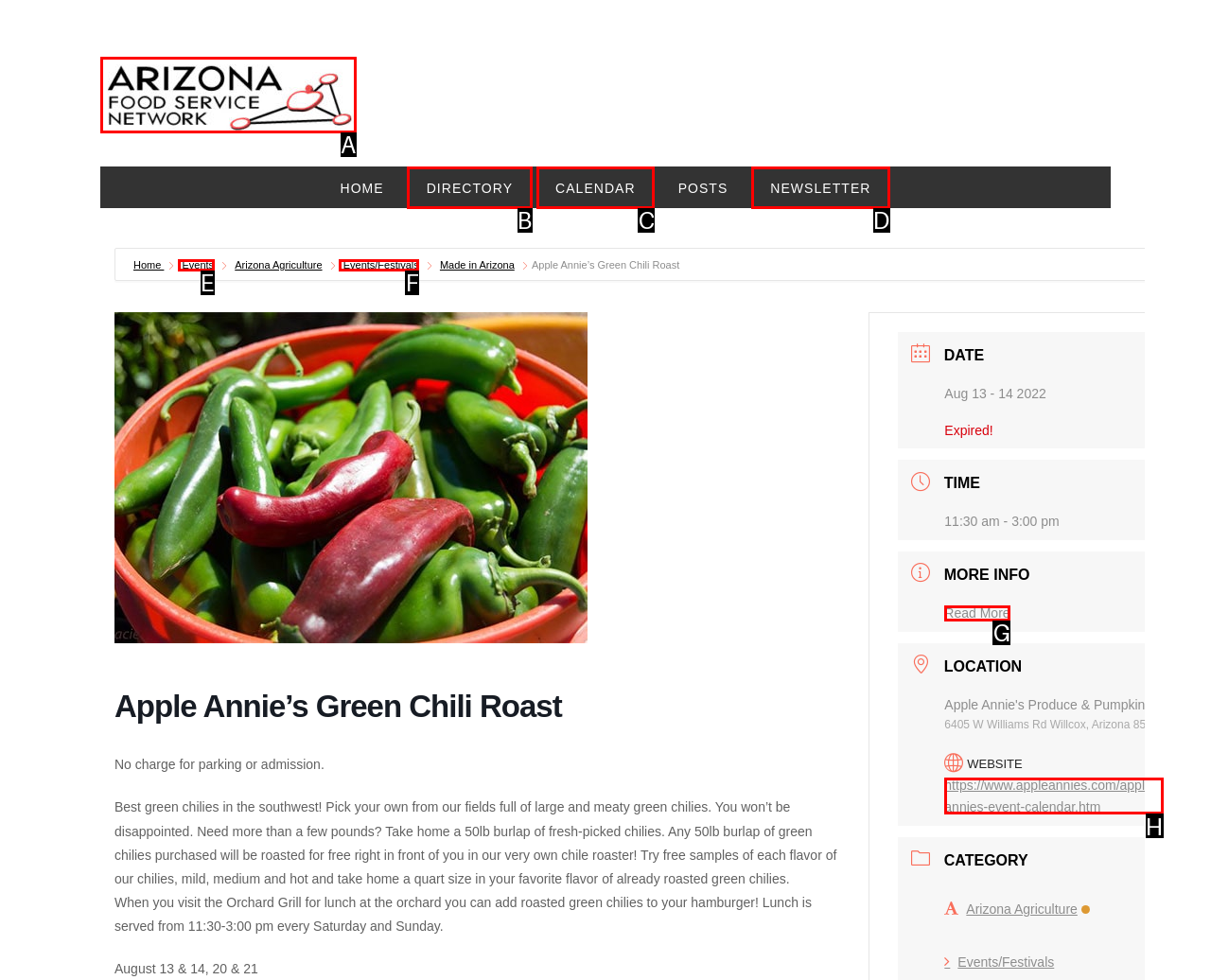Tell me the letter of the option that corresponds to the description: Calendar
Answer using the letter from the given choices directly.

C